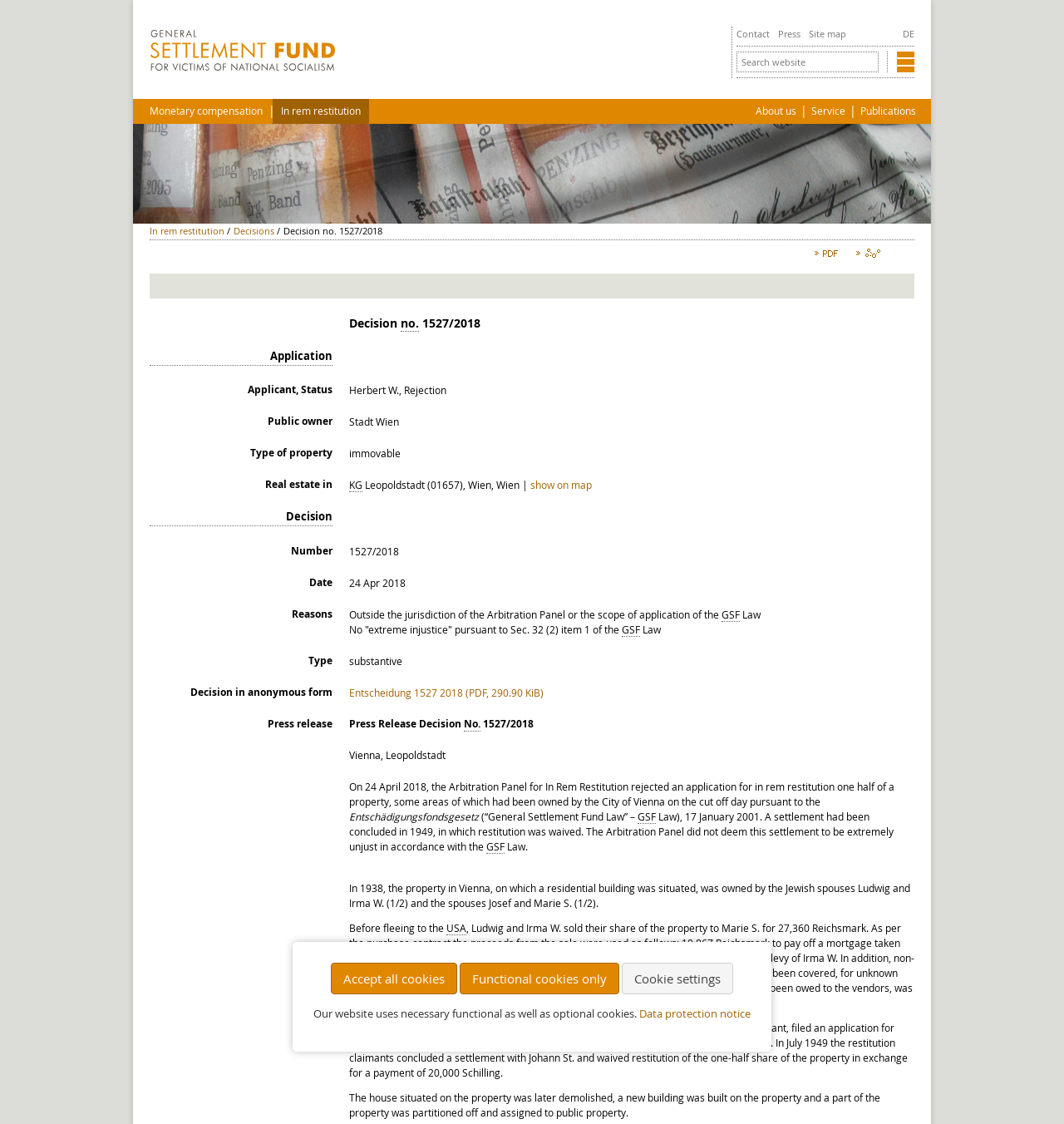Determine the bounding box coordinates of the clickable region to execute the instruction: "Click on 'Content Challenge Hero'". The coordinates should be four float numbers between 0 and 1, denoted as [left, top, right, bottom].

None